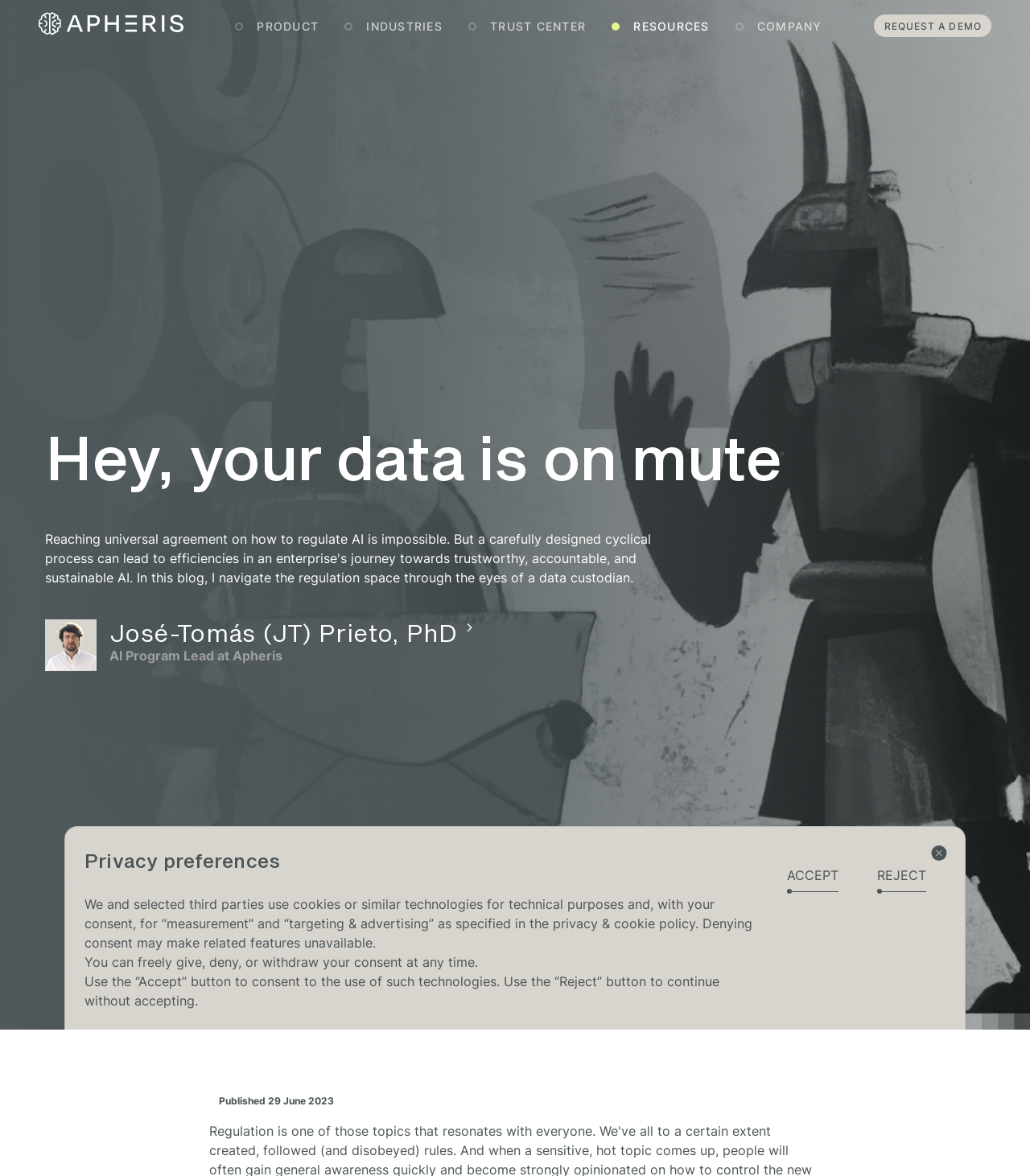What is the name of the company?
Look at the image and construct a detailed response to the question.

I found the company name by looking at the top-left corner of the webpage, where it says 'Hey, your data is on mute - www.apheris.com'. This suggests that the company name is Apheris.